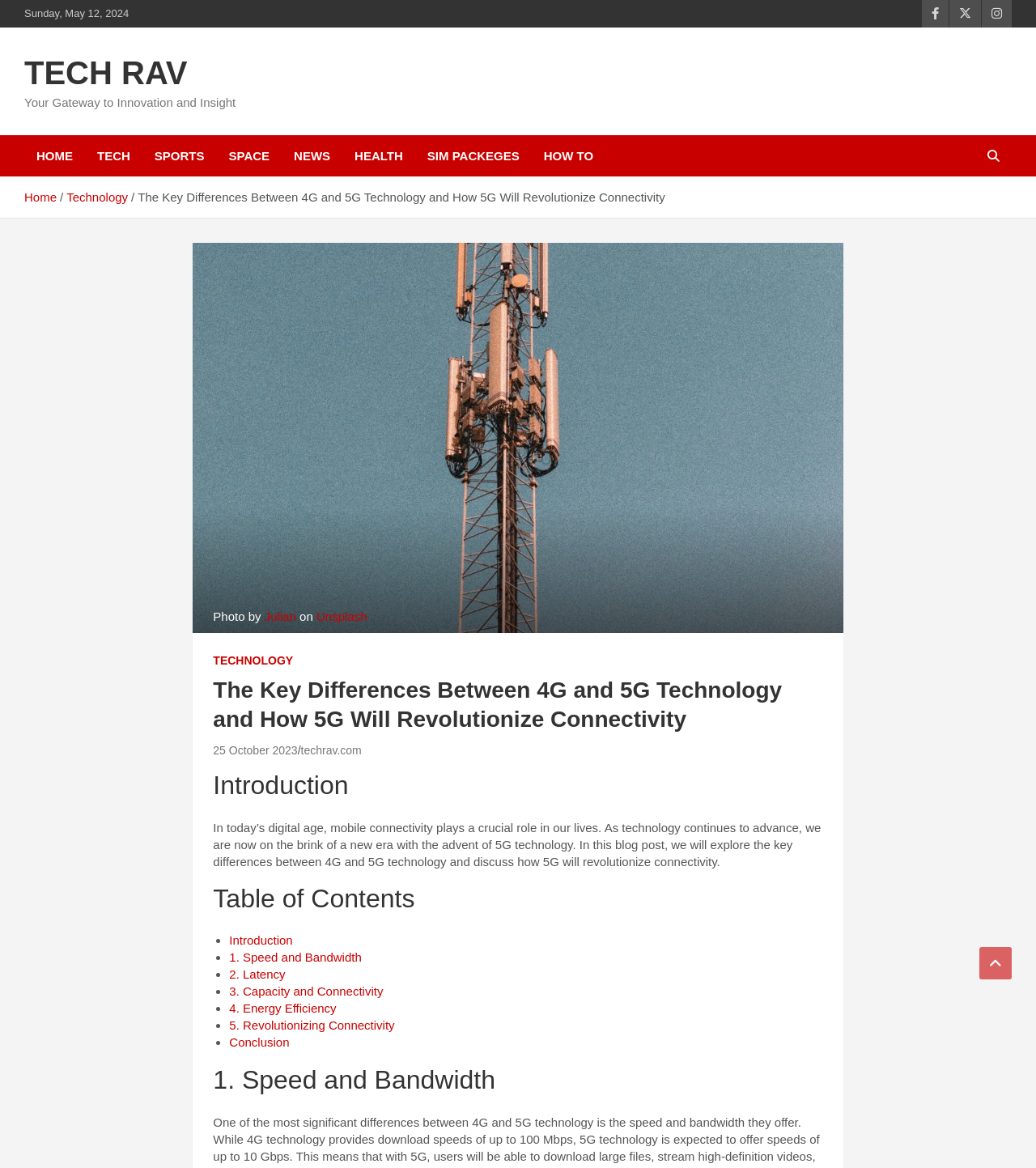Can you extract the primary headline text from the webpage?

The Key Differences Between 4G and 5G Technology and How 5G Will Revolutionize Connectivity